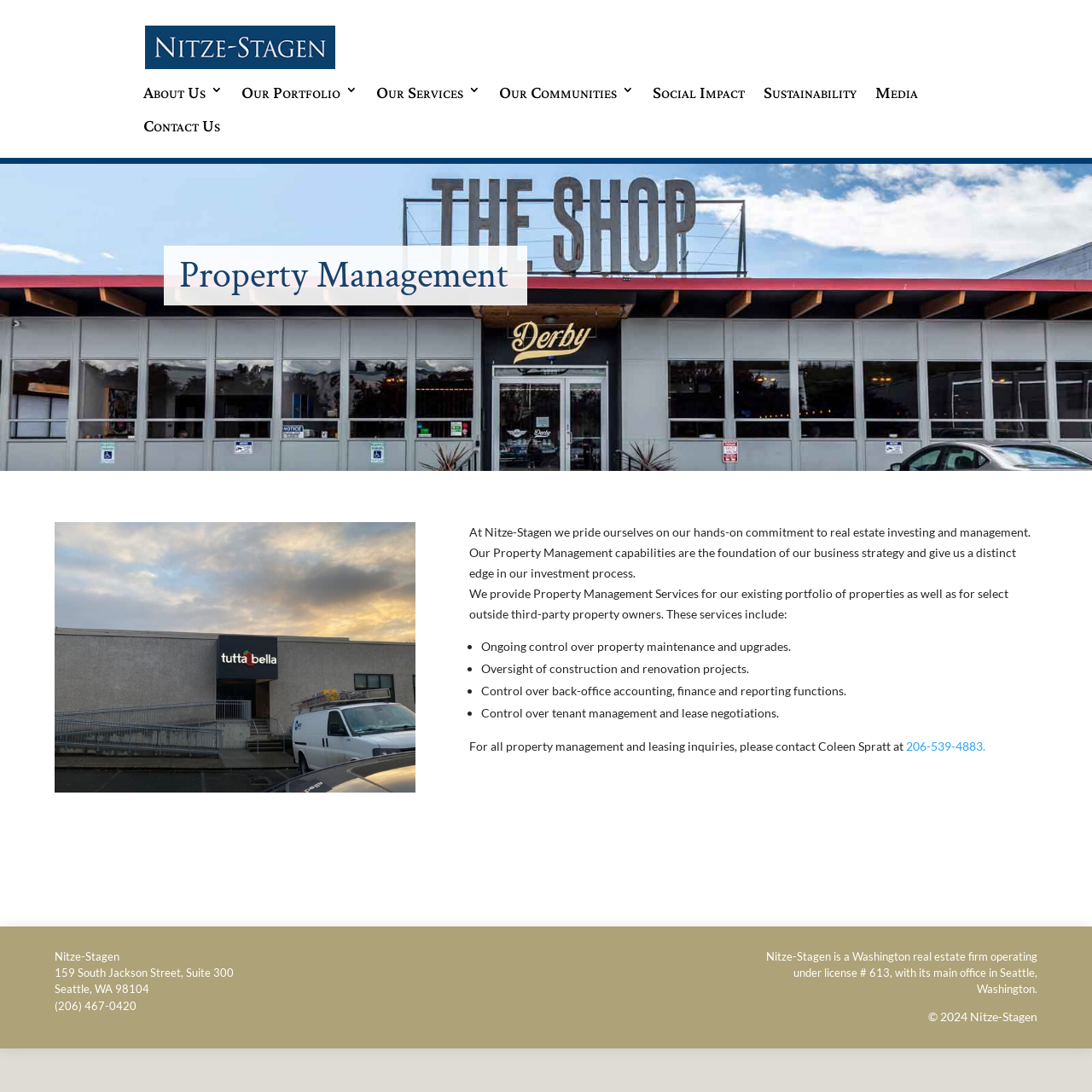Determine the bounding box for the described HTML element: "206-539-4883.". Ensure the coordinates are four float numbers between 0 and 1 in the format [left, top, right, bottom].

[0.83, 0.677, 0.902, 0.69]